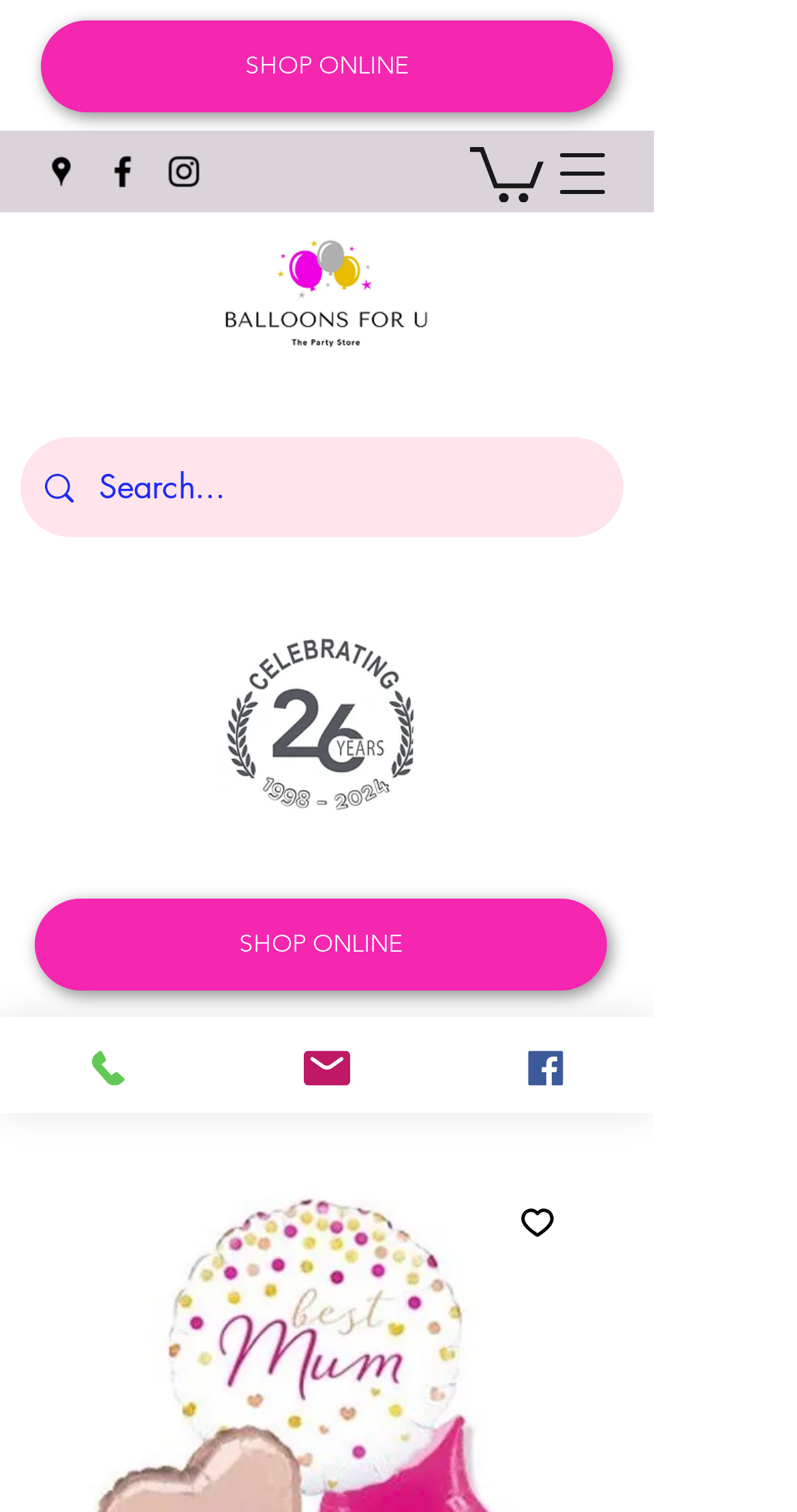Show the bounding box coordinates for the element that needs to be clicked to execute the following instruction: "Add to Wishlist". Provide the coordinates in the form of four float numbers between 0 and 1, i.e., [left, top, right, bottom].

[0.624, 0.782, 0.723, 0.834]